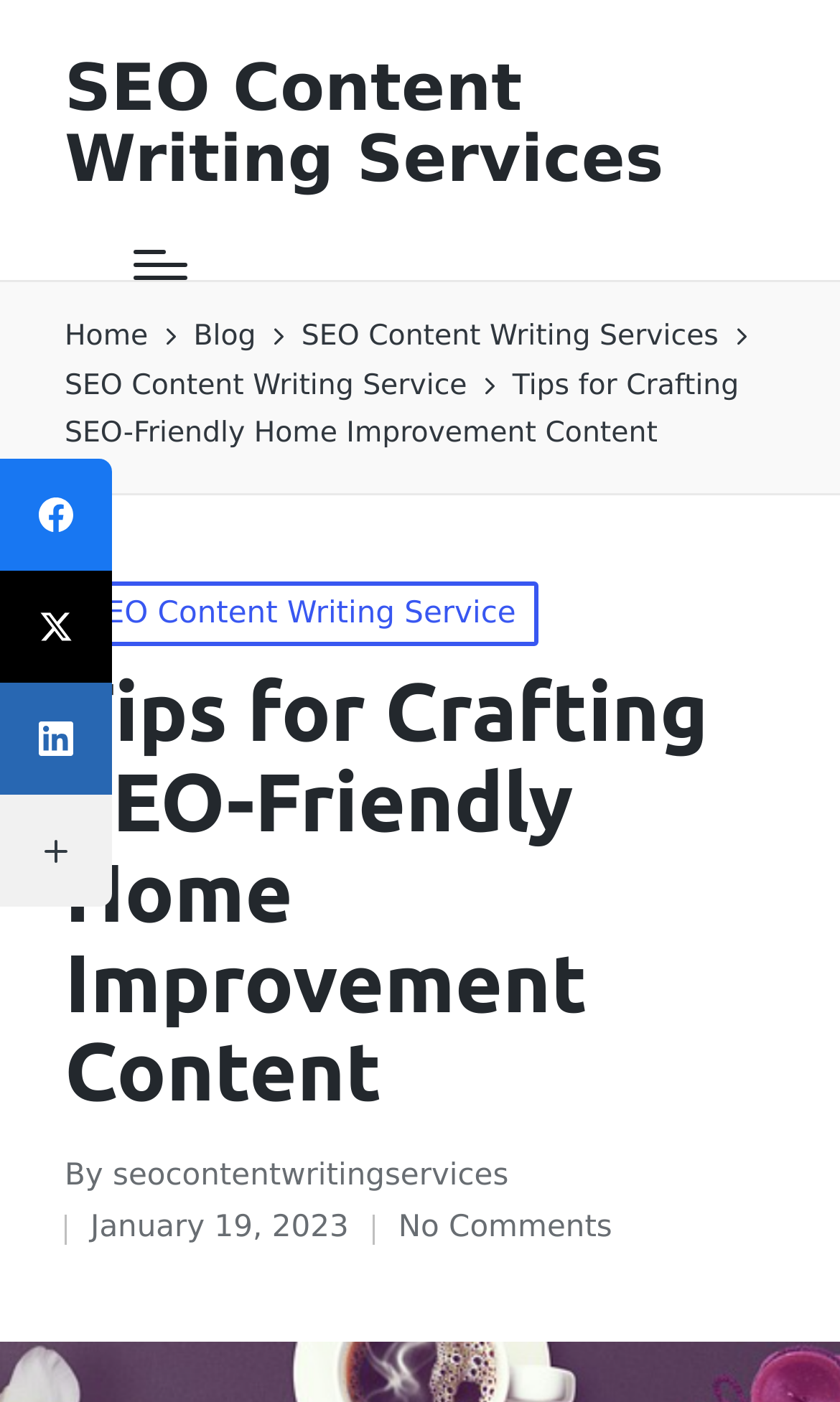Extract the primary header of the webpage and generate its text.

Tips for Crafting SEO-Friendly Home Improvement Content